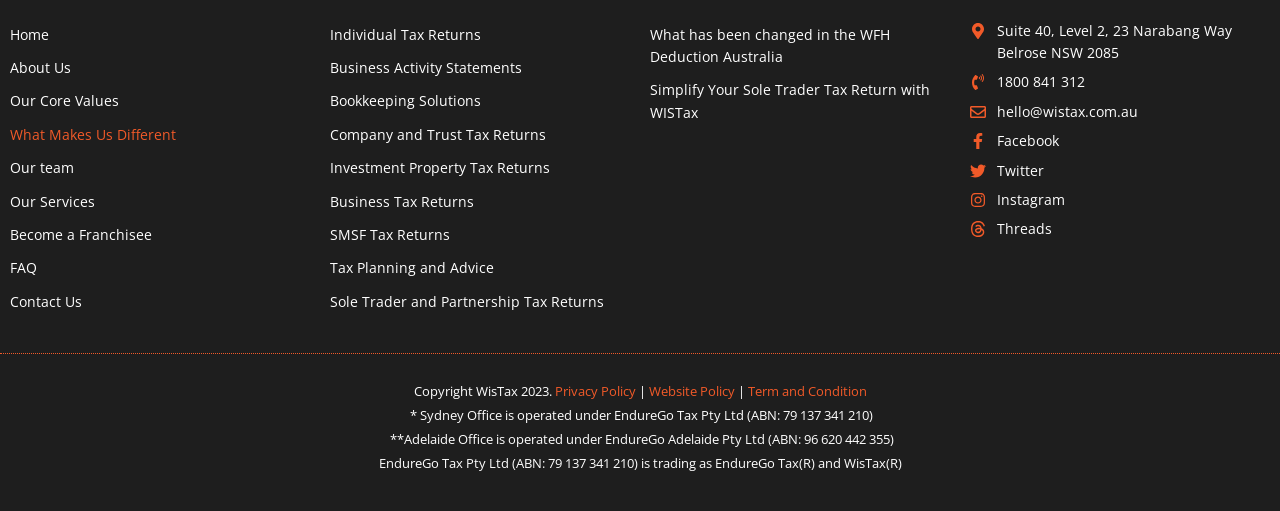What is the ABN of EndureGo Tax Pty Ltd?
Please respond to the question with a detailed and well-explained answer.

I found the ABN by looking at the static text element located at the bottom of the page, which contains the ABN '79 137 341 210' of EndureGo Tax Pty Ltd.